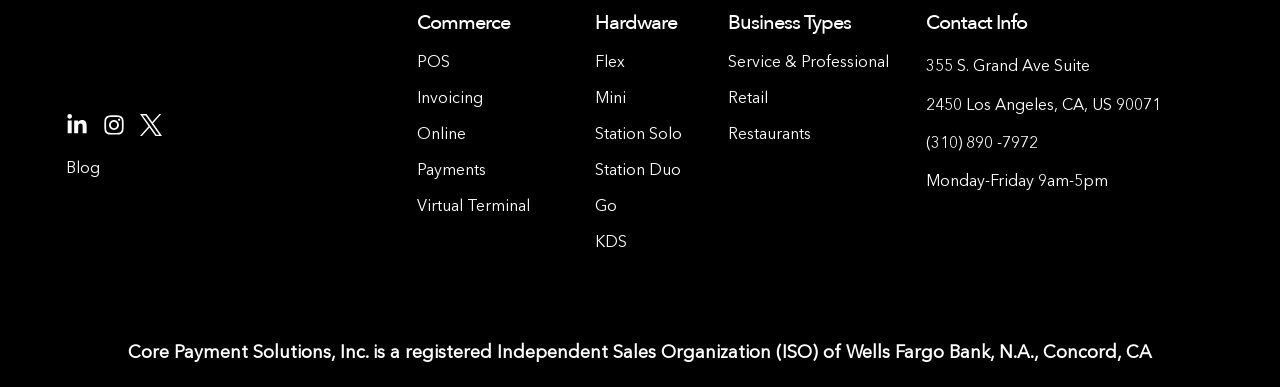What is the first social media platform listed?
Please provide a comprehensive and detailed answer to the question.

The first social media platform listed is Linkedin, which is indicated by the 'Linkedin-in' link at the top left corner of the webpage, accompanied by an image.